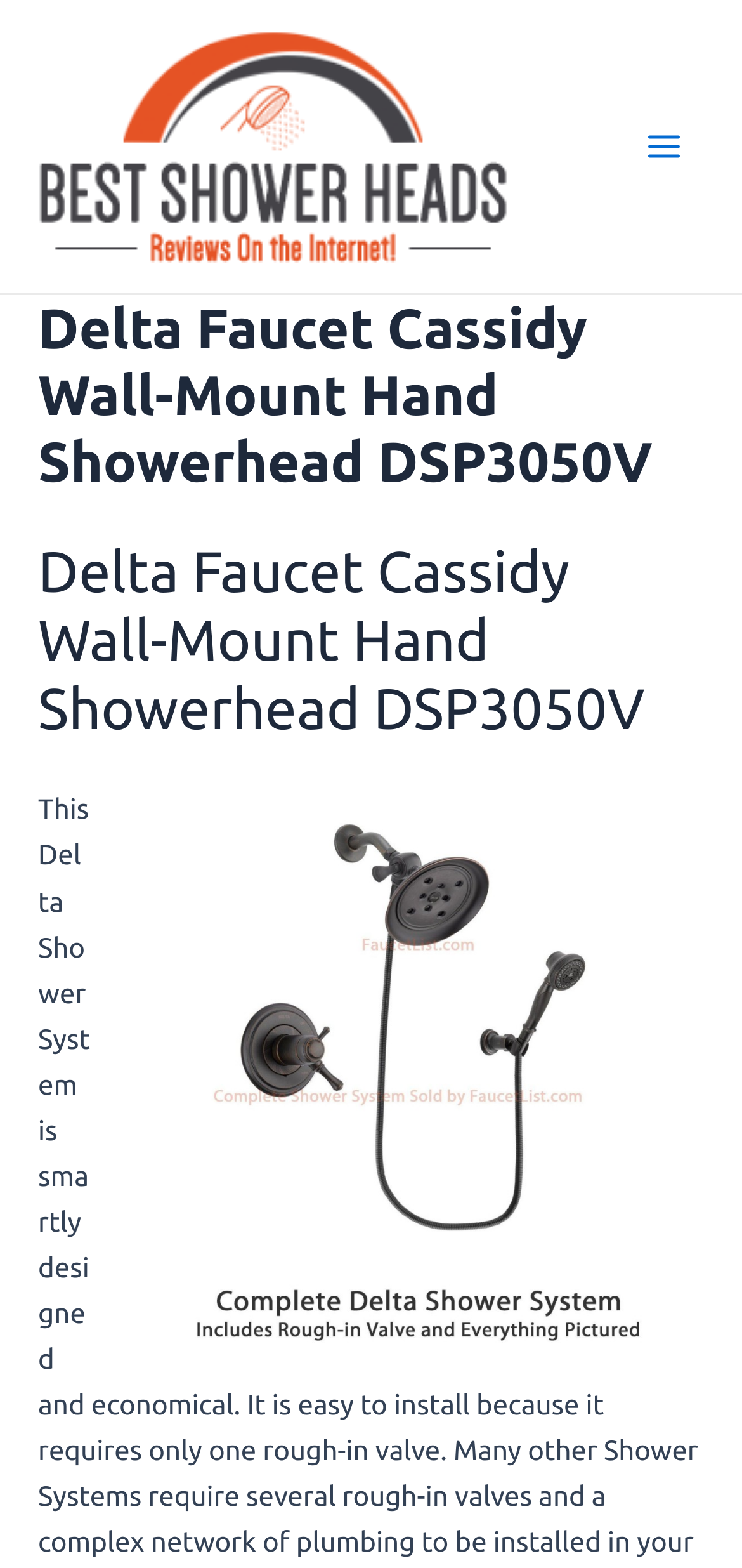Use a single word or phrase to answer the question: Is the main menu expanded?

No